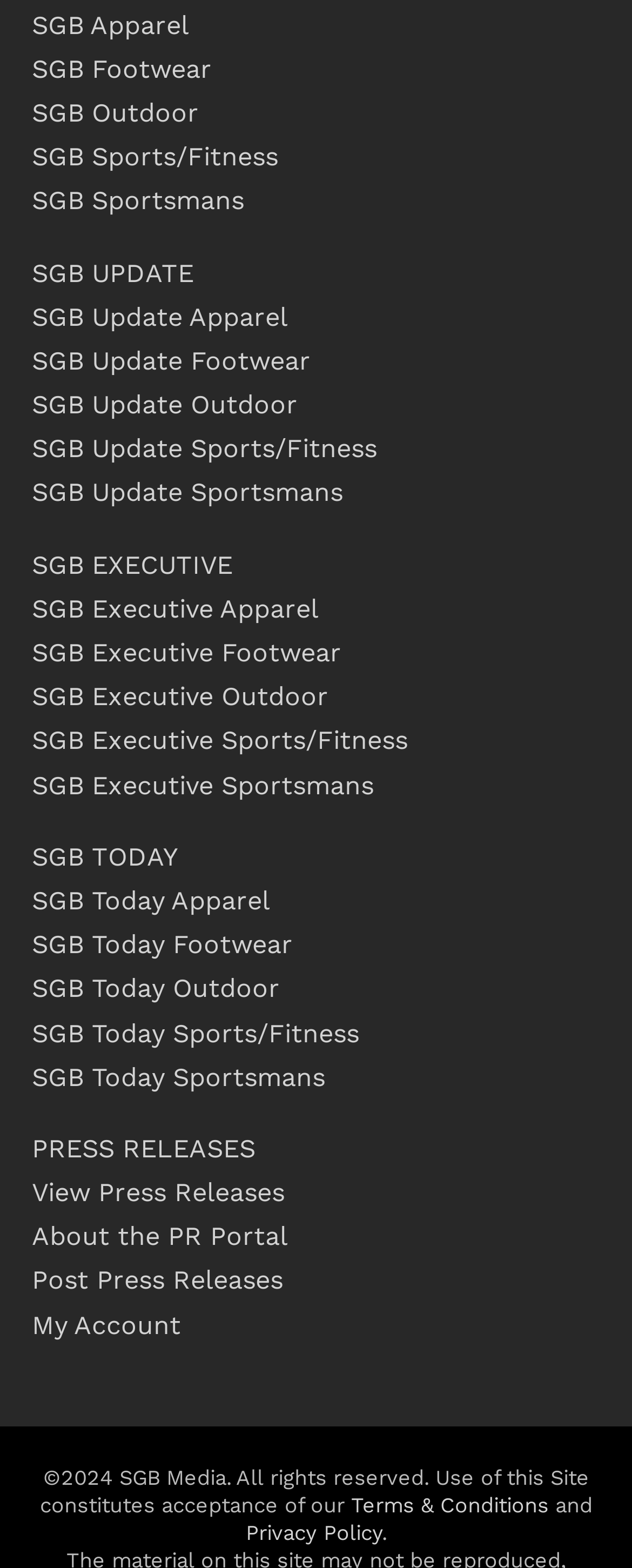What is the copyright year mentioned on the webpage?
Answer with a single word or phrase, using the screenshot for reference.

2024